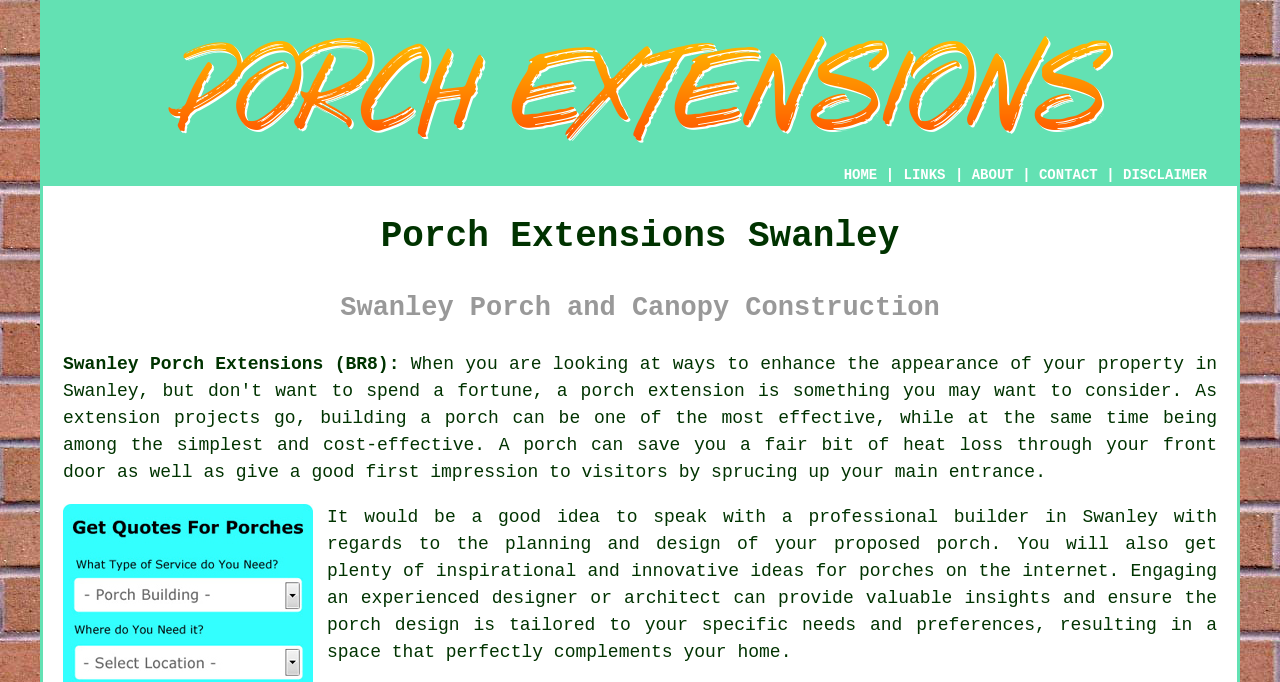Create an elaborate caption that covers all aspects of the webpage.

The webpage is about porch extensions in Swanley, Kent, with a focus on building a new porch to improve the front entrance of a home. At the top left of the page, there is an image related to porch extensions. Above the image, there is a navigation menu with links to "HOME", "ABOUT", "CONTACT", and "DISCLAIMER". 

Below the navigation menu, there are two headings: "Porch Extensions Swanley" and "Swanley Porch and Canopy Construction". Under these headings, there is a paragraph of text that explains the benefits of building a porch, including saving heat loss and making a good first impression. The text also mentions that it's a good idea to consult with a professional builder in Swanley for planning and design. 

There are several links on the page, including "Swanley Porch Extensions (BR8):", "porch extension", and "builder", which provide additional information on the topic. The overall content of the page is informative, with a focus on encouraging visitors to consider building a porch and seeking professional advice.